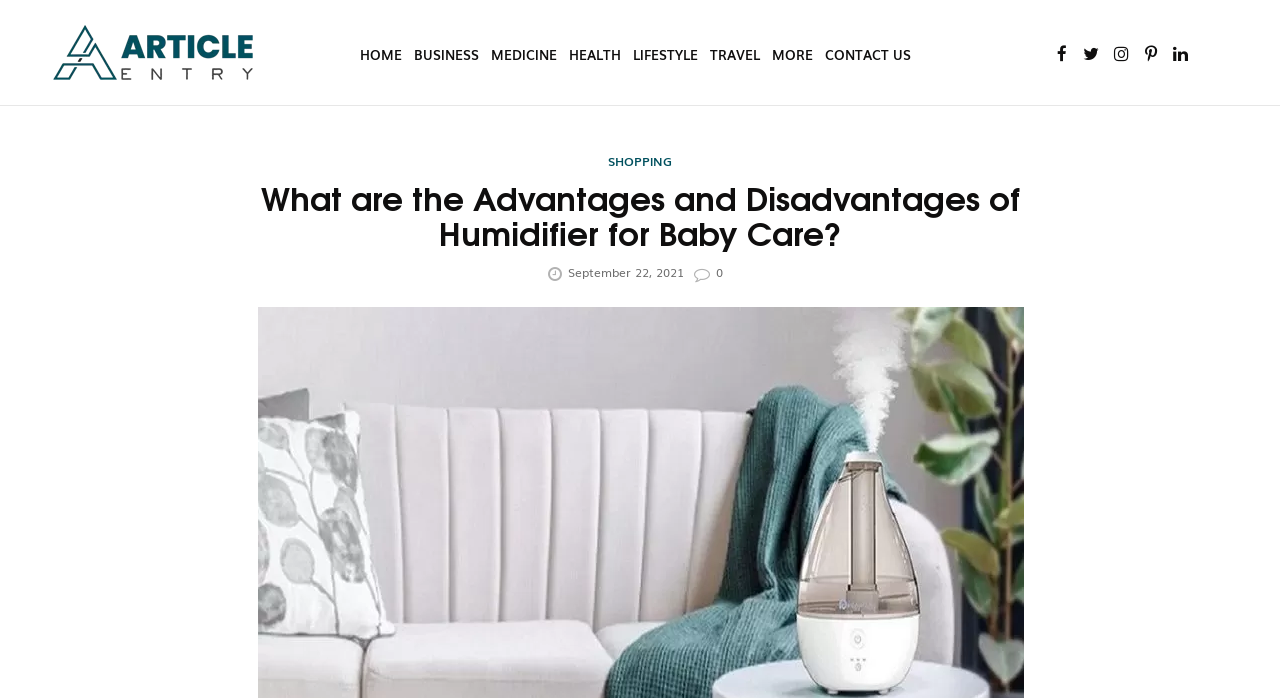Determine the title of the webpage and give its text content.

What are the Advantages and Disadvantages of Humidifier for Baby Care?